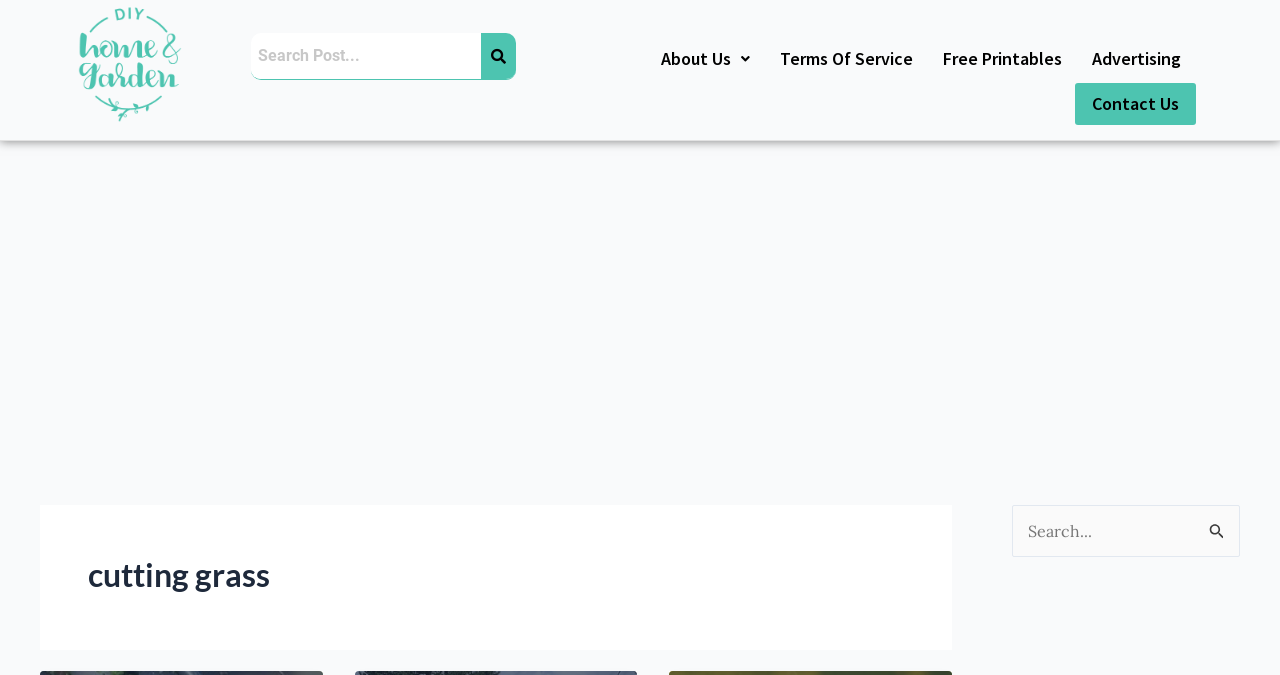Please specify the bounding box coordinates of the clickable region necessary for completing the following instruction: "search for: search submit". The coordinates must consist of four float numbers between 0 and 1, i.e., [left, top, right, bottom].

[0.791, 0.748, 0.969, 0.826]